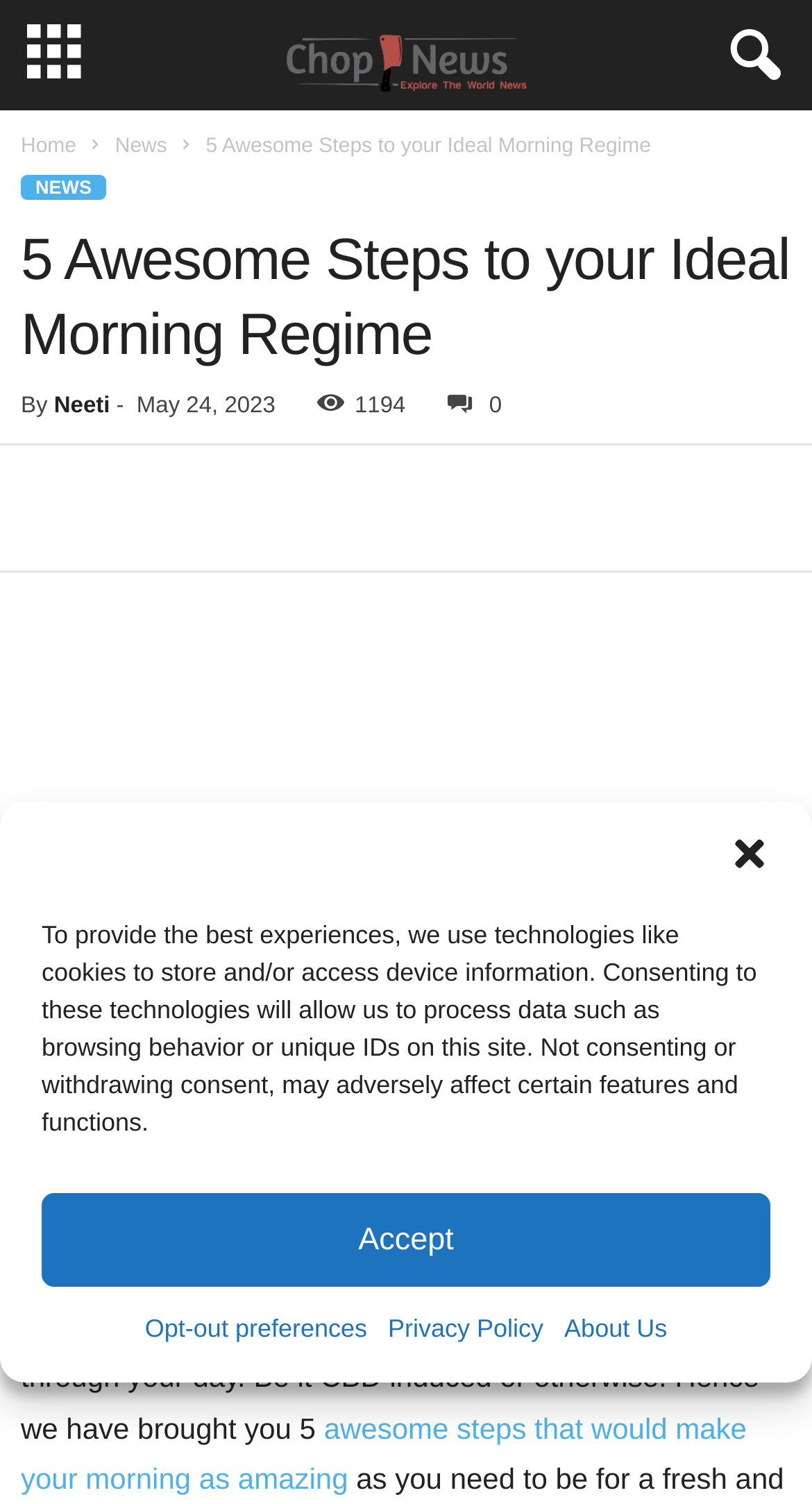Determine the bounding box coordinates of the element that should be clicked to execute the following command: "Read the article by Neeti".

[0.066, 0.262, 0.135, 0.278]